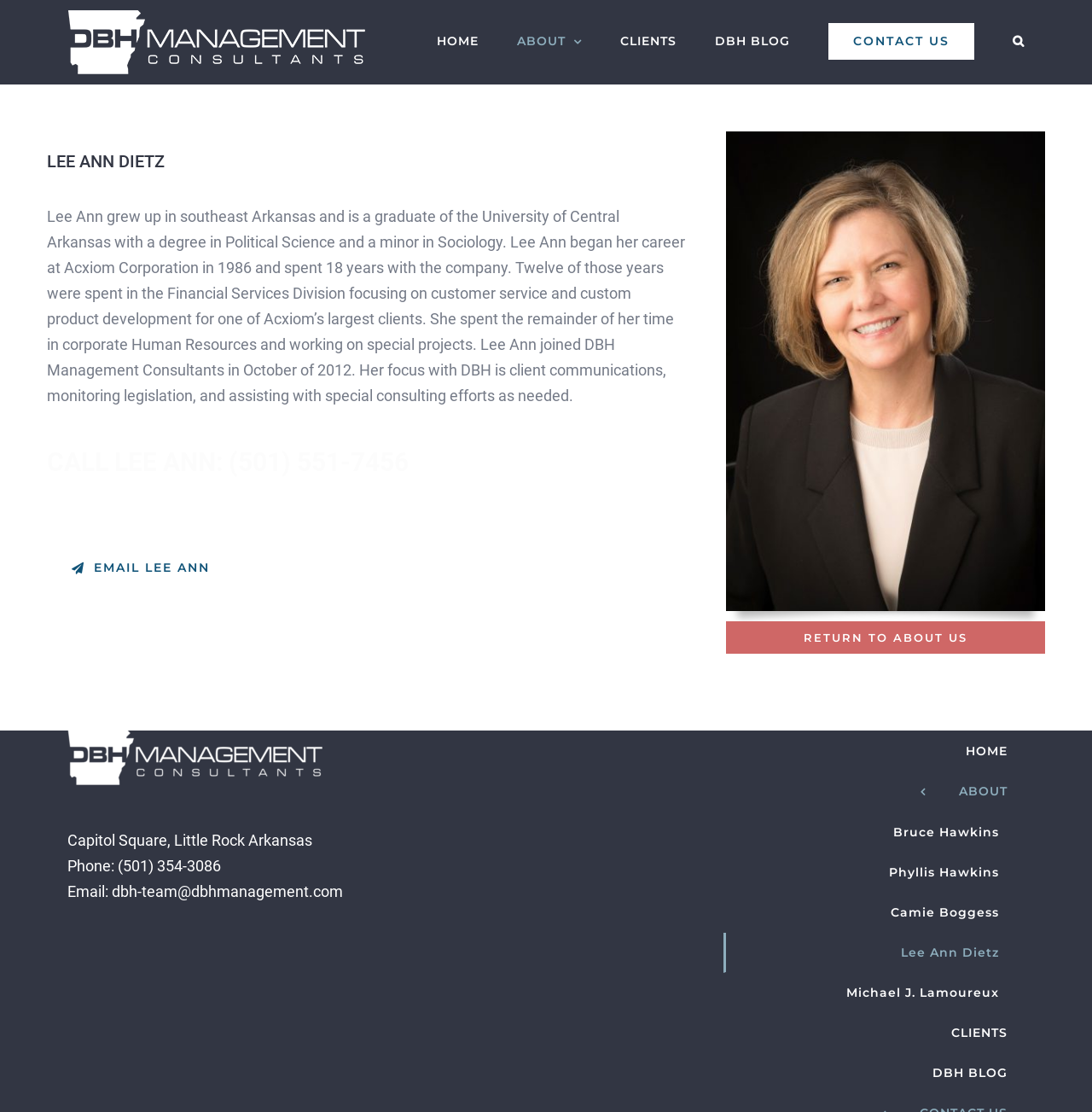Please identify the bounding box coordinates of the clickable area that will allow you to execute the instruction: "Go to Top".

[0.904, 0.955, 0.941, 0.982]